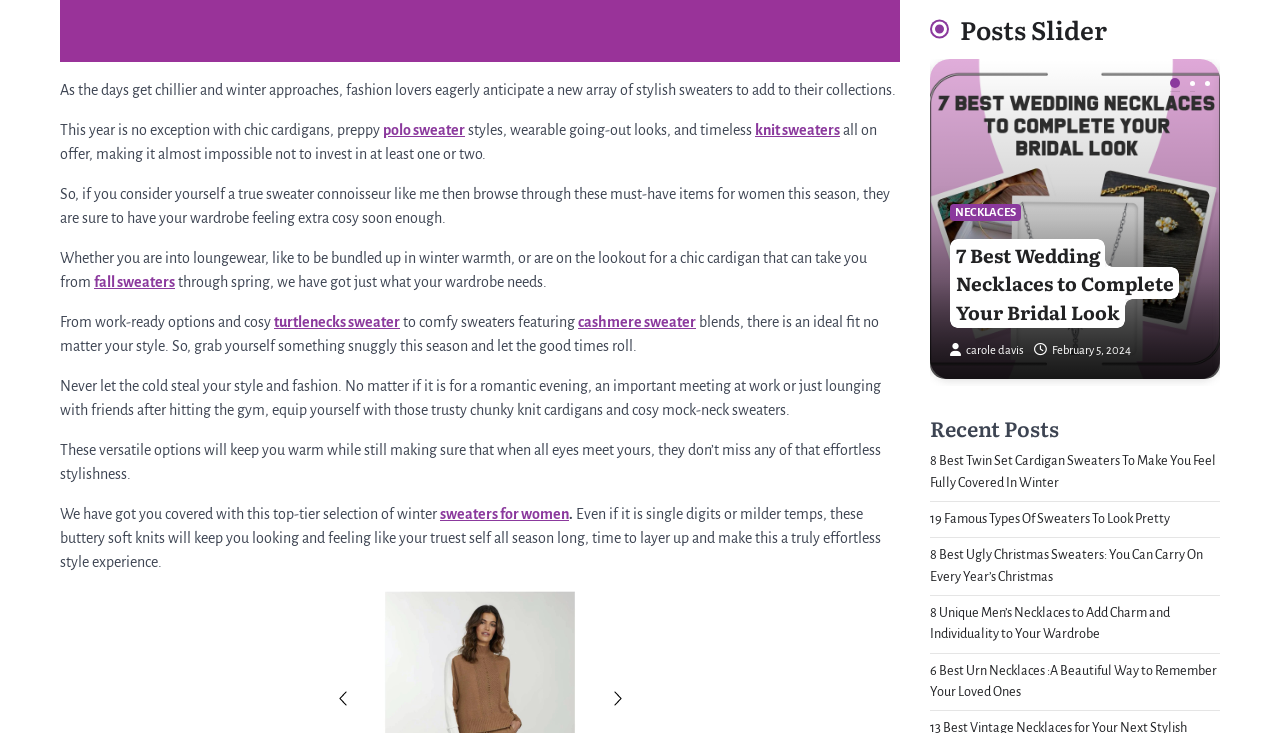What is the category of the 'Recent Posts' section?
Use the image to answer the question with a single word or phrase.

Fashion